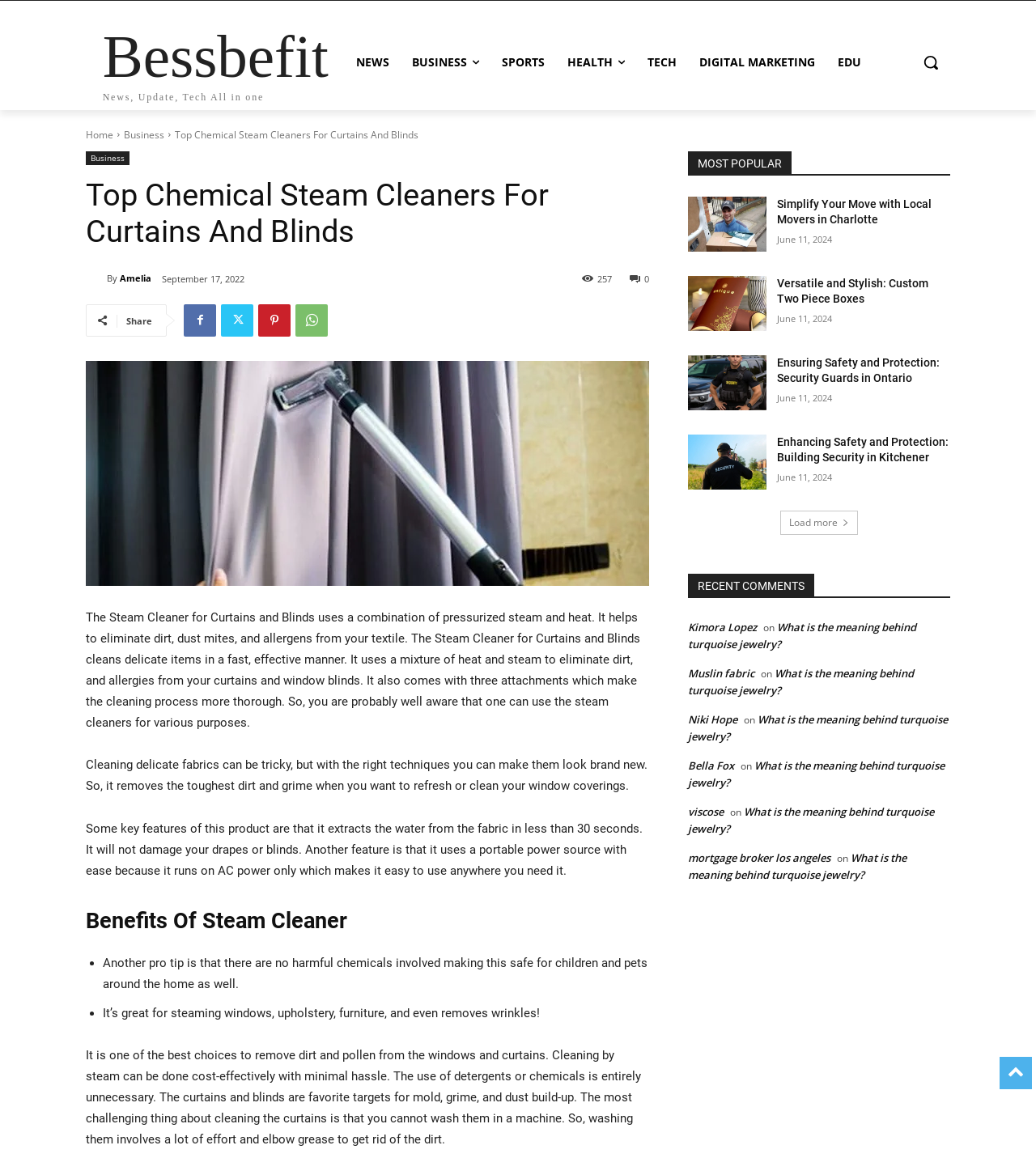Using floating point numbers between 0 and 1, provide the bounding box coordinates in the format (top-left x, top-left y, bottom-right x, bottom-right y). Locate the UI element described here: mortgage broker los angeles

[0.664, 0.734, 0.802, 0.747]